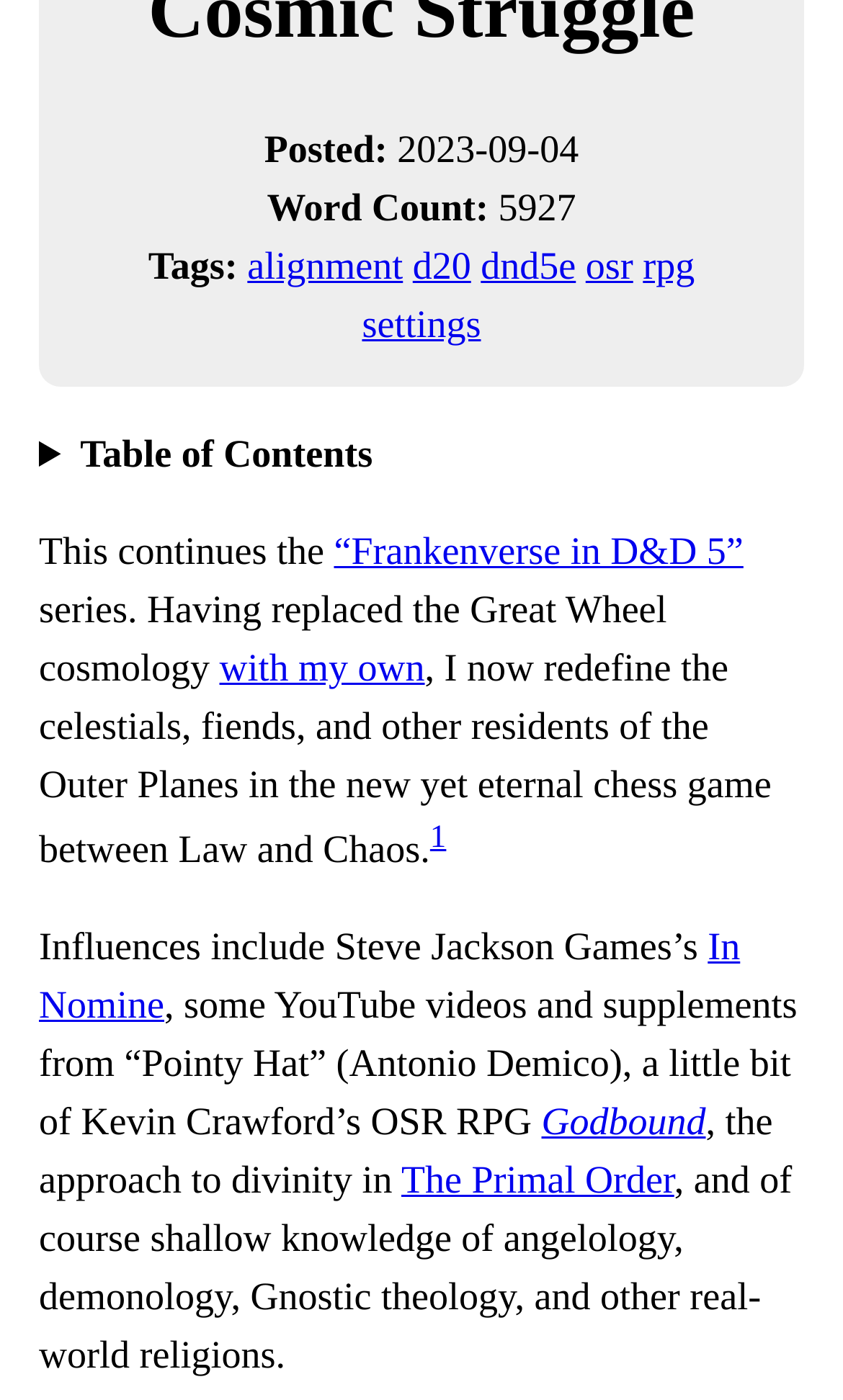Ascertain the bounding box coordinates for the UI element detailed here: "Next". The coordinates should be provided as [left, top, right, bottom] with each value being a float between 0 and 1.

None